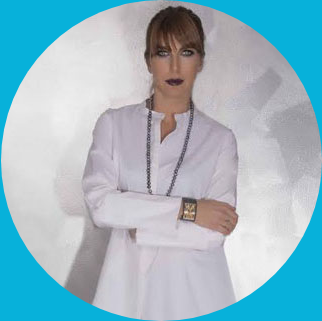Give a detailed account of the visual content in the image.

The image features a stylish woman with a poised demeanor, showcasing her confidence and elegance. She is dressed in a chic, white blouse with a modern cut, accentuated by a distinctive necklace that complements her outfit. Her makeup is striking, highlighted by dark lipstick and bold eye makeup, adding to her sophisticated appearance. The background appears minimalistic, enhancing the focus on her expression and attire. This image likely conveys a professional or aspirational vibe, resonating with themes of beauty, empowerment, and modern fashion.